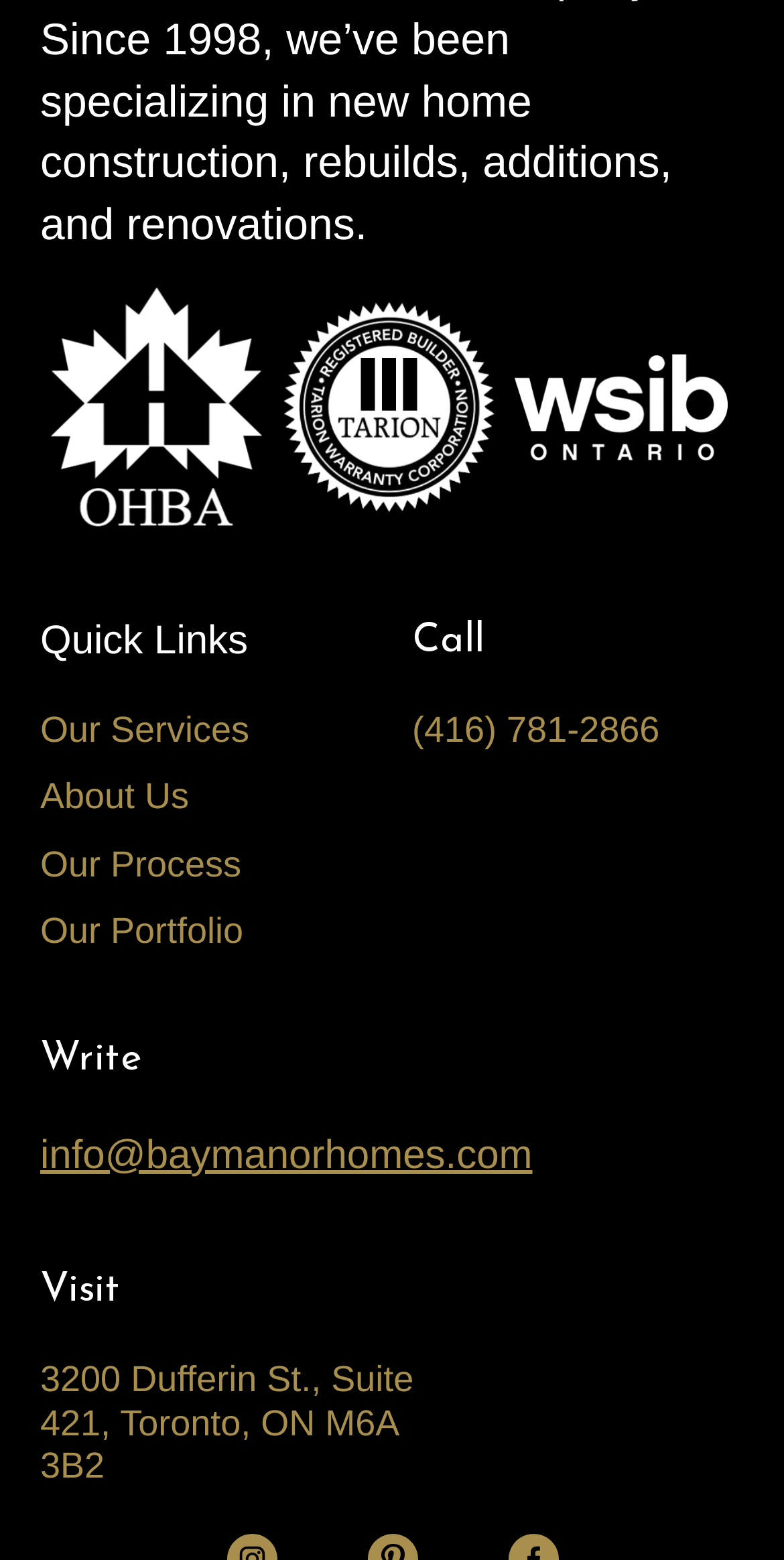Please identify the bounding box coordinates of the clickable area that will allow you to execute the instruction: "Visit Nearby Neighborhoods".

None